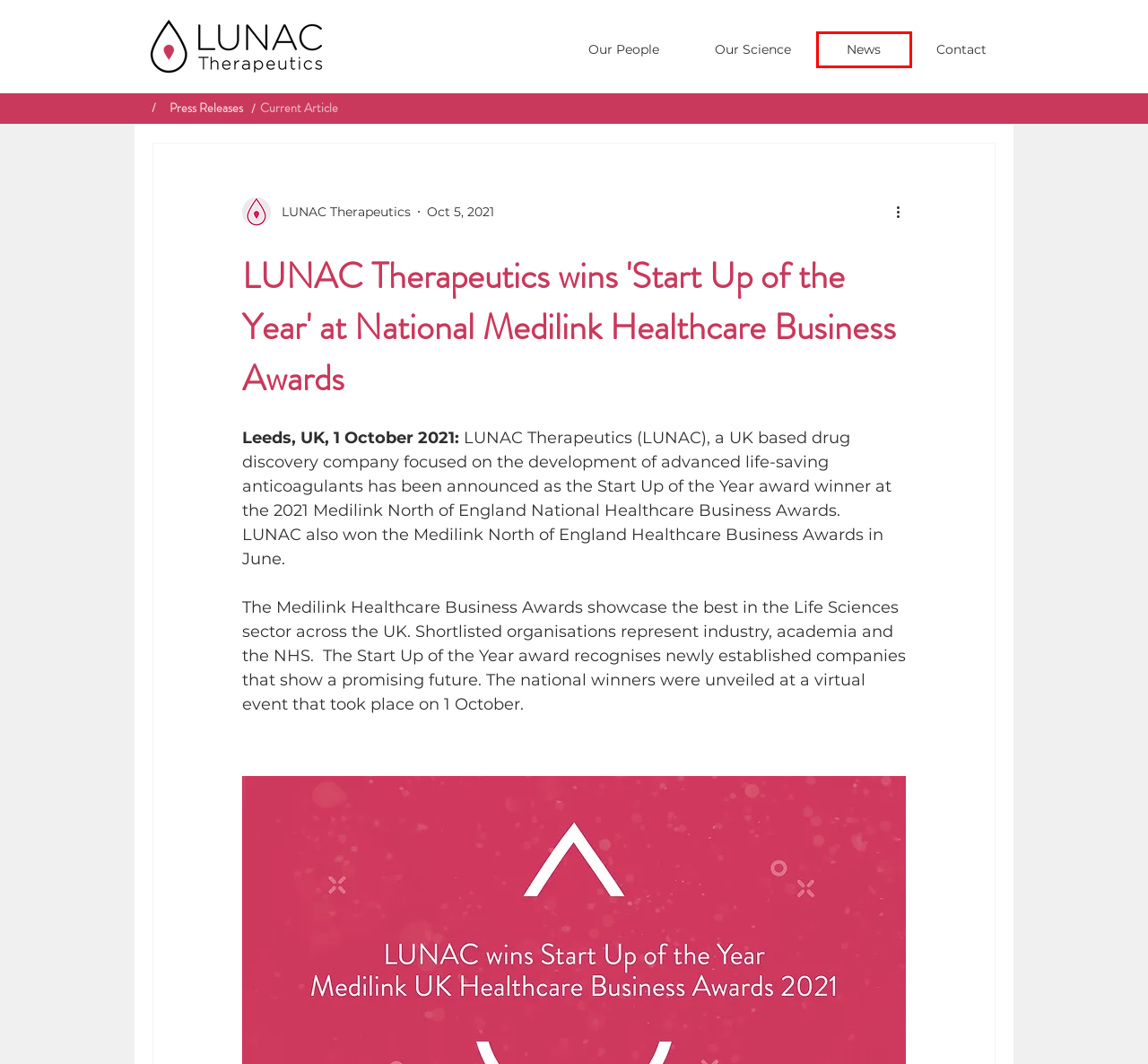Look at the screenshot of a webpage where a red bounding box surrounds a UI element. Your task is to select the best-matching webpage description for the new webpage after you click the element within the bounding box. The available options are:
A. Our Science | LUNAC Therapeutics
B. Terms & Conditions | LUNAC Therapeutics
C. LUNAC Therapeutics wins 'Start Up of the Year' at Medilink Healthcare Business Awards
D. Website Builder - Create a Free Website Today | Wix.com
E. LUNAC Therapeutics | Anticoagulant Discovery
F. Privacy Policy | LUNAC Therapeutics
G. News | LUNAC Therapeutics
H. LUNAC Therapeutics Wins Start Up of the Year at Bionow Awards

G